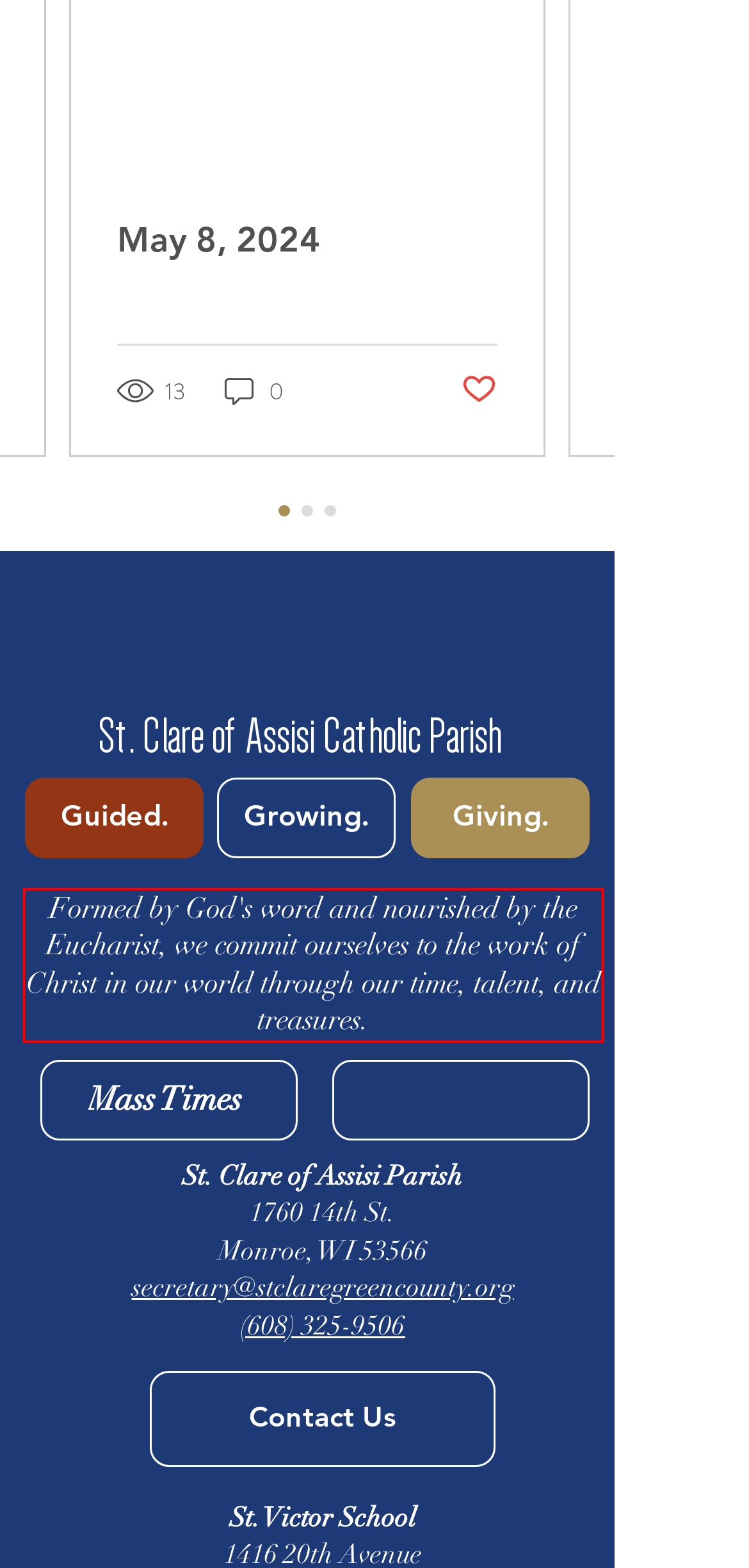In the given screenshot, locate the red bounding box and extract the text content from within it.

Formed by God's word and nourished by the Eucharist, we commit ourselves to the work of Christ in our world through our time, talent, and treasures.